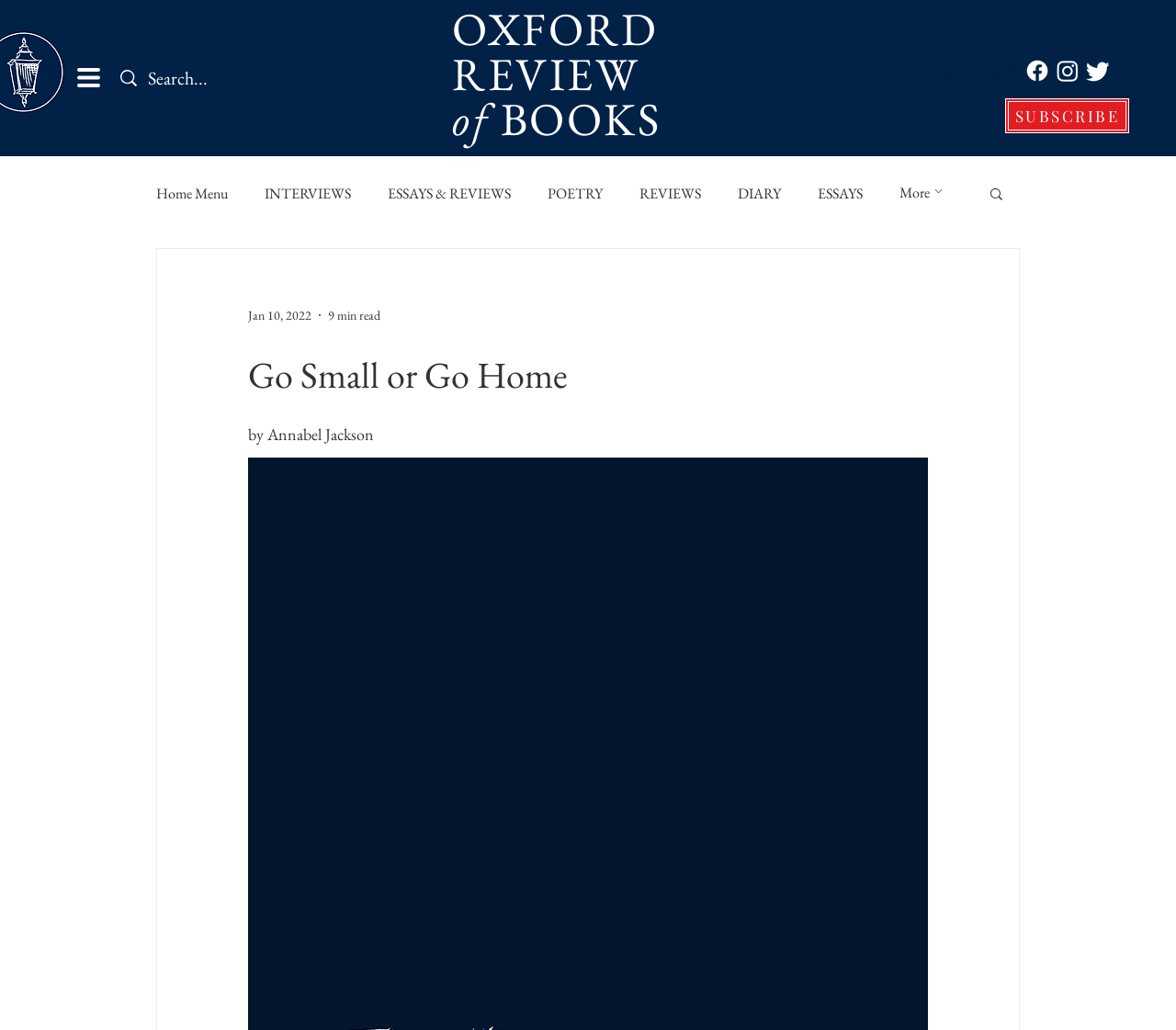What is the author's name of the article?
Please provide a single word or phrase as the answer based on the screenshot.

Annabel Jackson